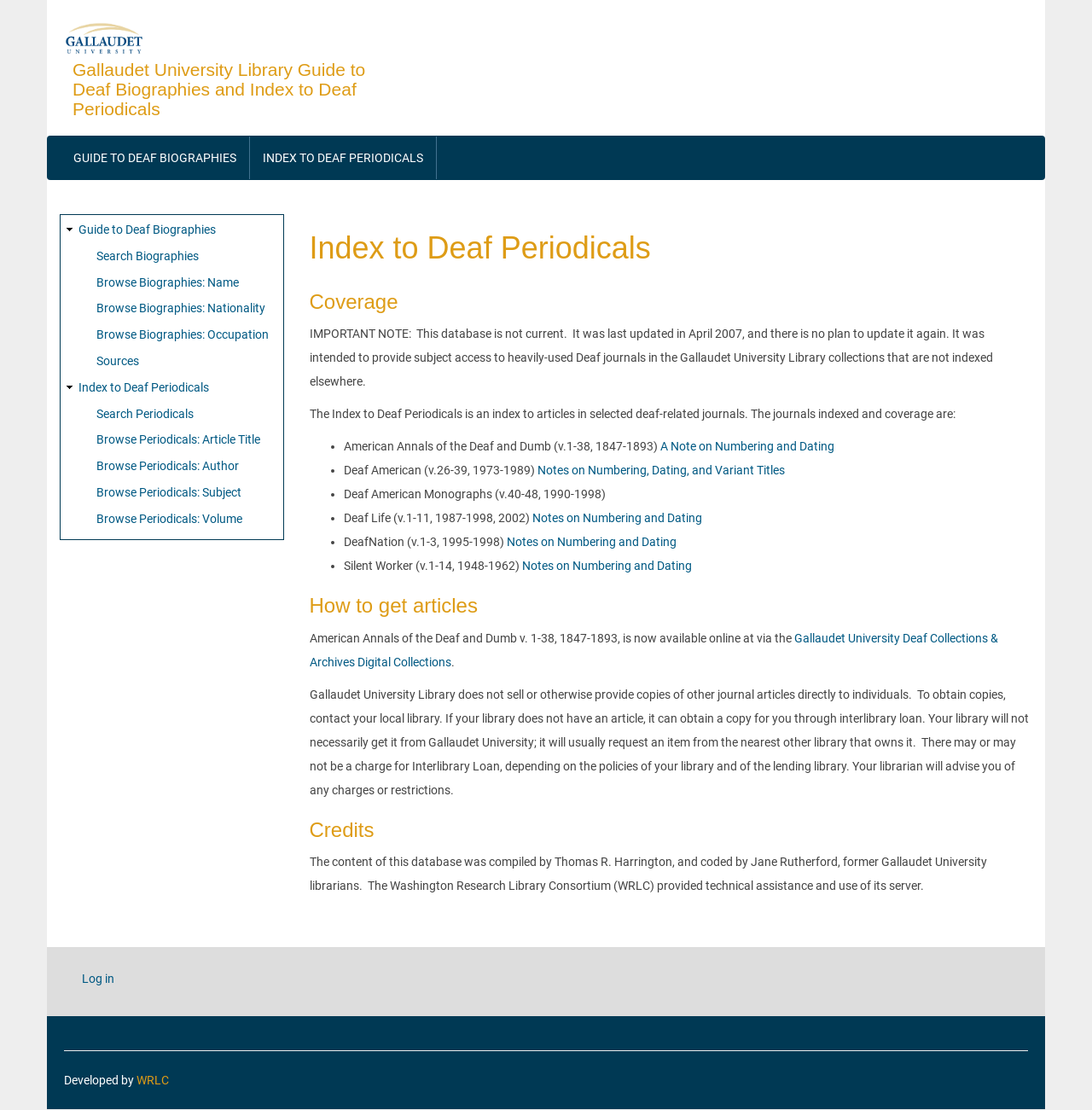Give a detailed account of the webpage.

This webpage is the Gallaudet University Library Guide to Deaf Biographies and Index to Deaf Periodicals. At the top, there is a link to skip to the main content. Below that, there is a navigation menu with a home link and a main navigation section with links to the guide to deaf biographies and the index to deaf periodicals.

The main content area is divided into two sections. On the left, there is a complementary section with a site map navigation menu. This menu has links to the guide to deaf biographies, including search and browse options, and the index to deaf periodicals, also with search and browse options.

On the right, there is a main section with a heading that reads "Index to Deaf Periodicals." Below that, there is an article with a heading that reads "Coverage." The article explains that the database is not current and was last updated in April 2007. It also explains the purpose of the index and lists the journals that are indexed, including the American Annals of the Deaf and Dumb, Deaf American, Deaf American Monographs, Deaf Life, DeafNation, and Silent Worker. Each journal listing has a link to notes on numbering and dating.

Further down, there is a section on how to get articles, which explains that American Annals of the Deaf and Dumb is available online through the Gallaudet University Deaf Collections & Archives Digital Collections. It also explains that the Gallaudet University Library does not sell or provide copies of other journal articles directly to individuals, but rather individuals should contact their local library to obtain copies through interlibrary loan.

Finally, there is a credits section that acknowledges the compilation and coding of the database by Thomas R. Harrington and Jane Rutherford, former Gallaudet University librarians, and the technical assistance provided by the Washington Research Library Consortium (WRLC).

At the bottom of the page, there is a user account menu with a log-in link and a content information section with a separator line and a link to WRLC.